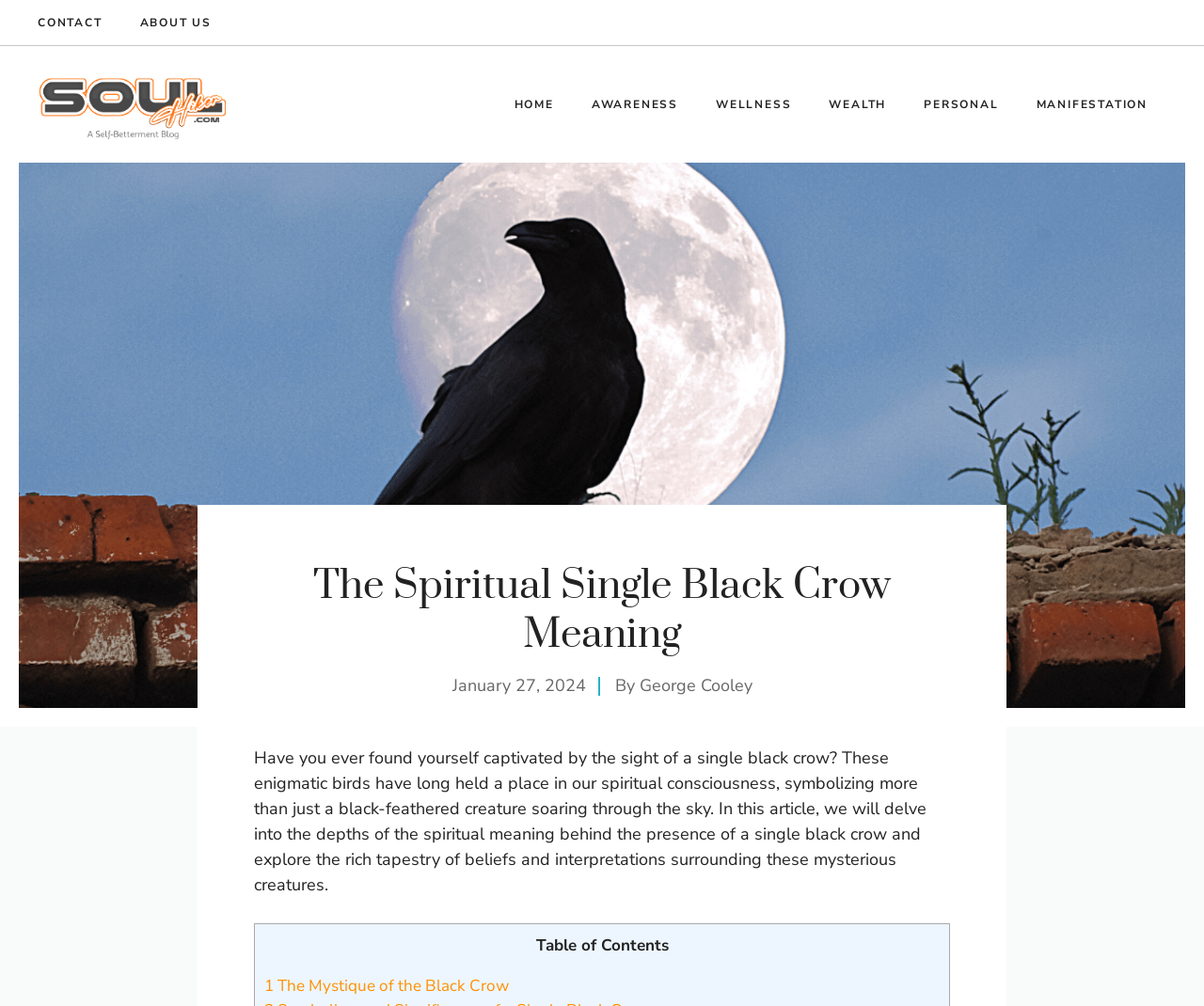What is the main topic of the article?
Based on the image, provide your answer in one word or phrase.

The spiritual meaning of a single black crow